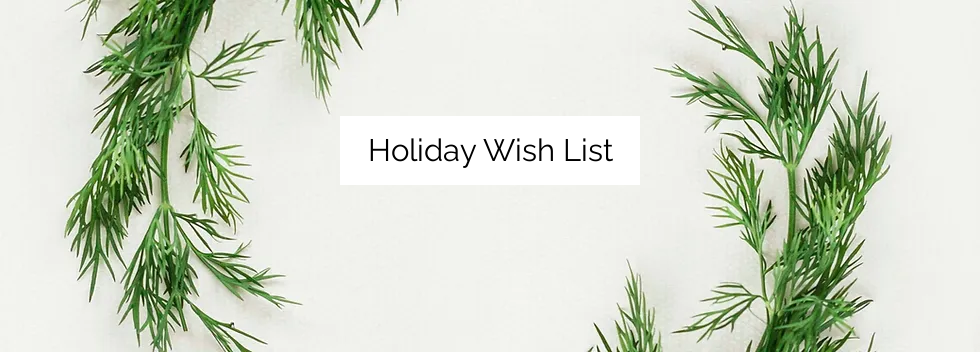Given the content of the image, can you provide a detailed answer to the question?
What is the theme of the greenery border?

The vibrant green foliage in the border suggests a festive and natural theme, which is perfect for the holiday season as mentioned in the caption.